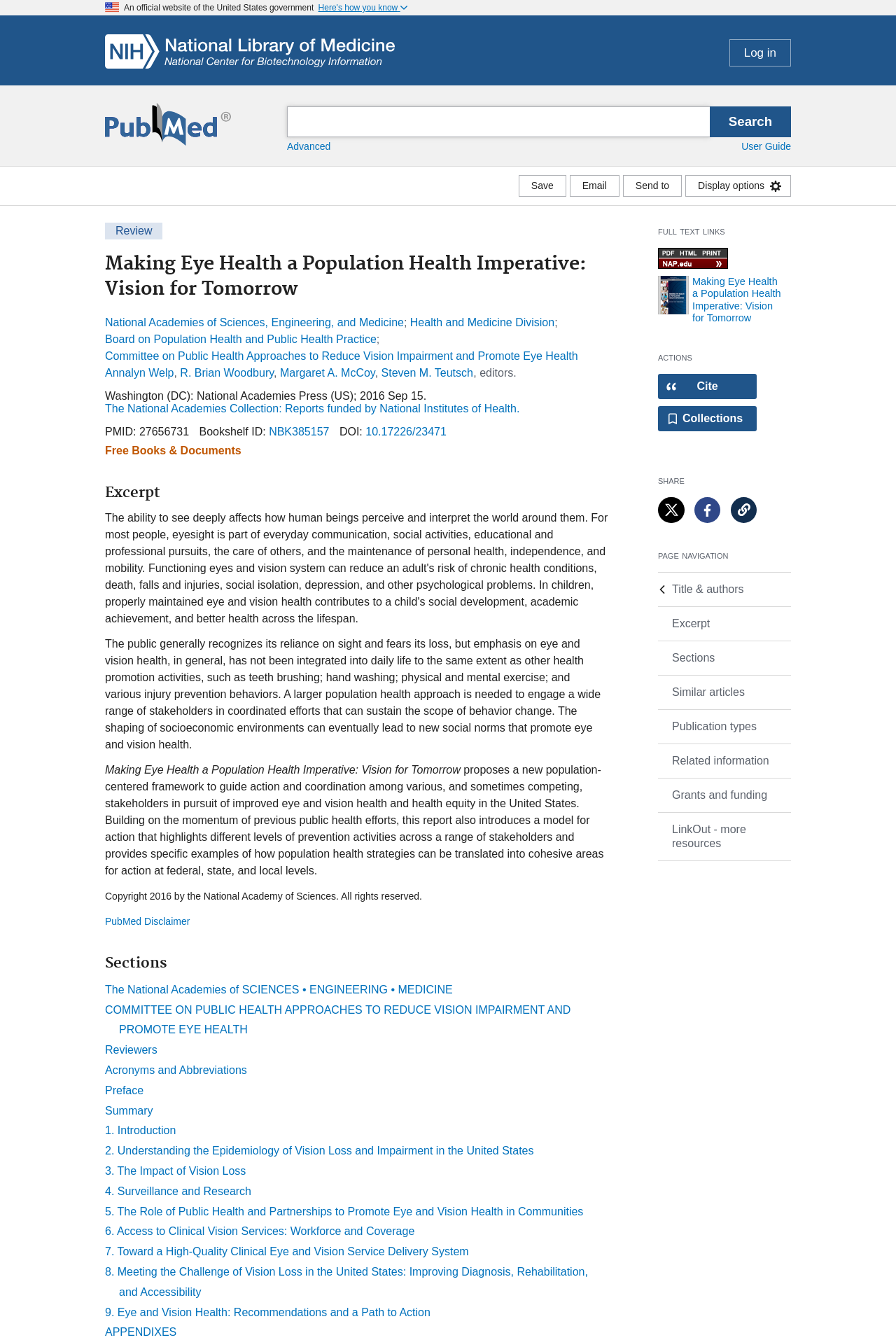Kindly determine the bounding box coordinates of the area that needs to be clicked to fulfill this instruction: "Navigate to the 'Title & authors' section".

[0.734, 0.427, 0.883, 0.452]